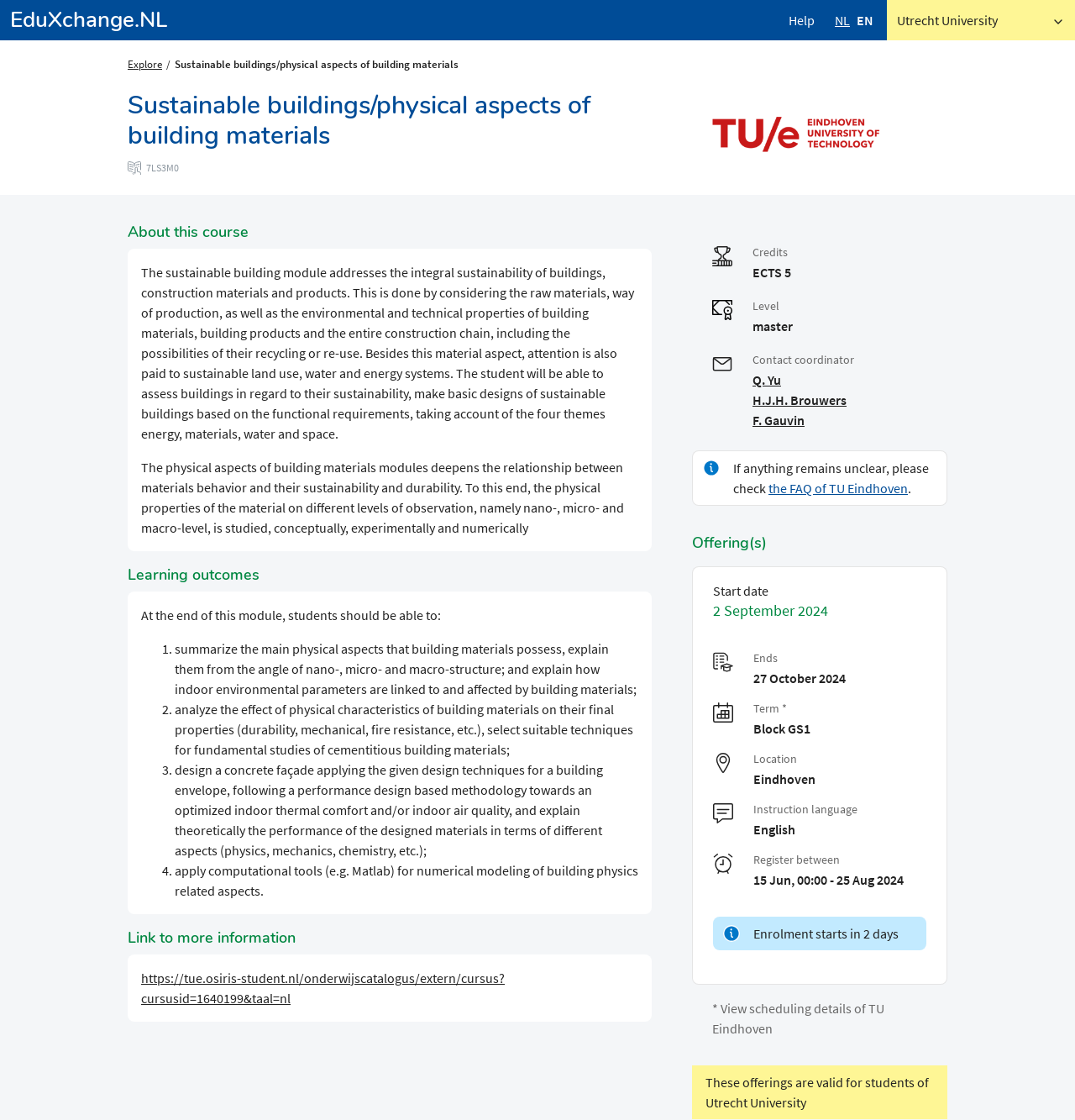Indicate the bounding box coordinates of the element that must be clicked to execute the instruction: "View the course details". The coordinates should be given as four float numbers between 0 and 1, i.e., [left, top, right, bottom].

[0.162, 0.051, 0.426, 0.063]